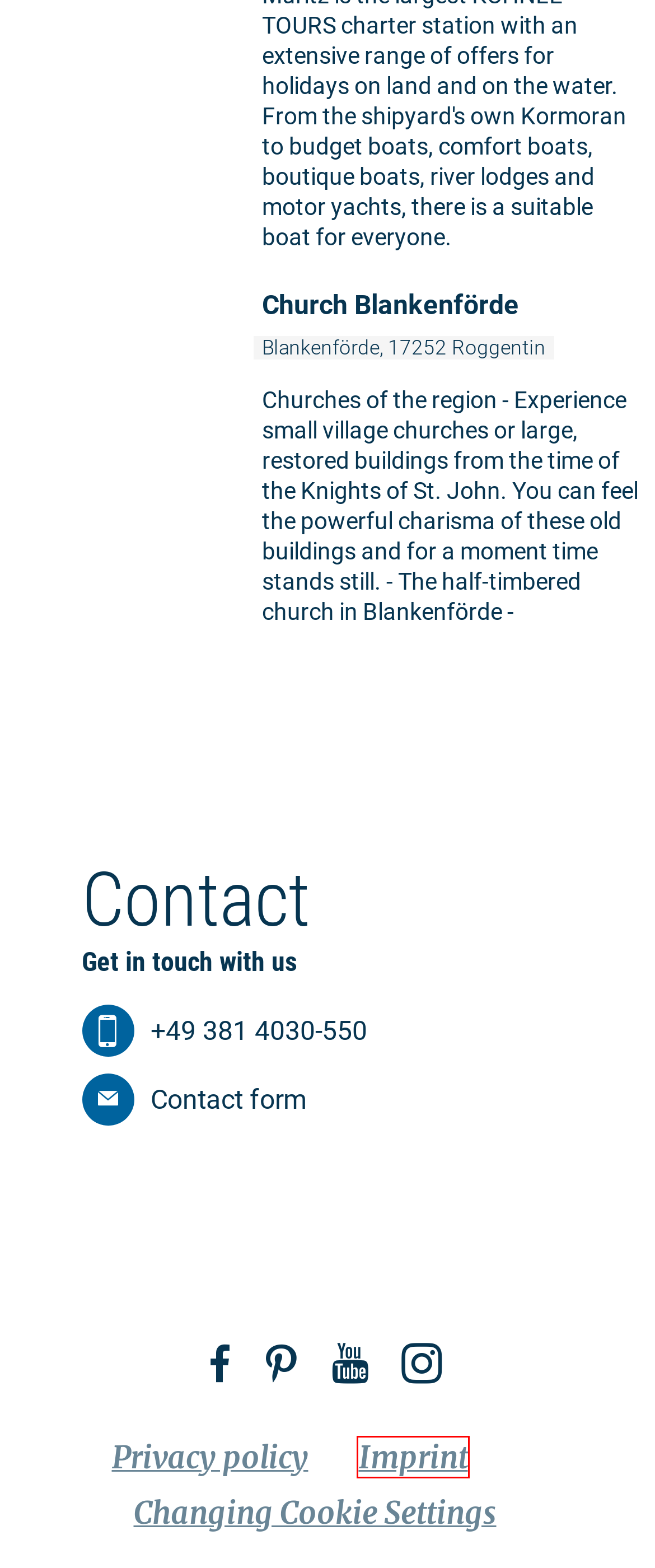Review the screenshot of a webpage that includes a red bounding box. Choose the most suitable webpage description that matches the new webpage after clicking the element within the red bounding box. Here are the candidates:
A. Contact Form for Vacation in Mecklenburg-Vorpommern
B. Privacy policy in Mecklenburg-Vorpommern
C. Imprint in Mecklenburg-Vorpommern
D. Canoe base Blankenförde
E. Full text search in Mecklenburg-Vorpommern
F. Playground Seglerhafen Rechlin
G. Half-timbered church in Blankenförde
H. Boek Manor House

C